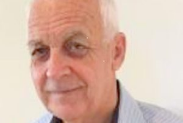Examine the image and give a thorough answer to the following question:
What is the focus of Michael Cheney's 7-Figure Affiliate System?

The caption highlights the importance of comprehensive training and personal guidance in Michael Cheney's 7-Figure Affiliate System, which is aligned with the man's presence and role in the program.